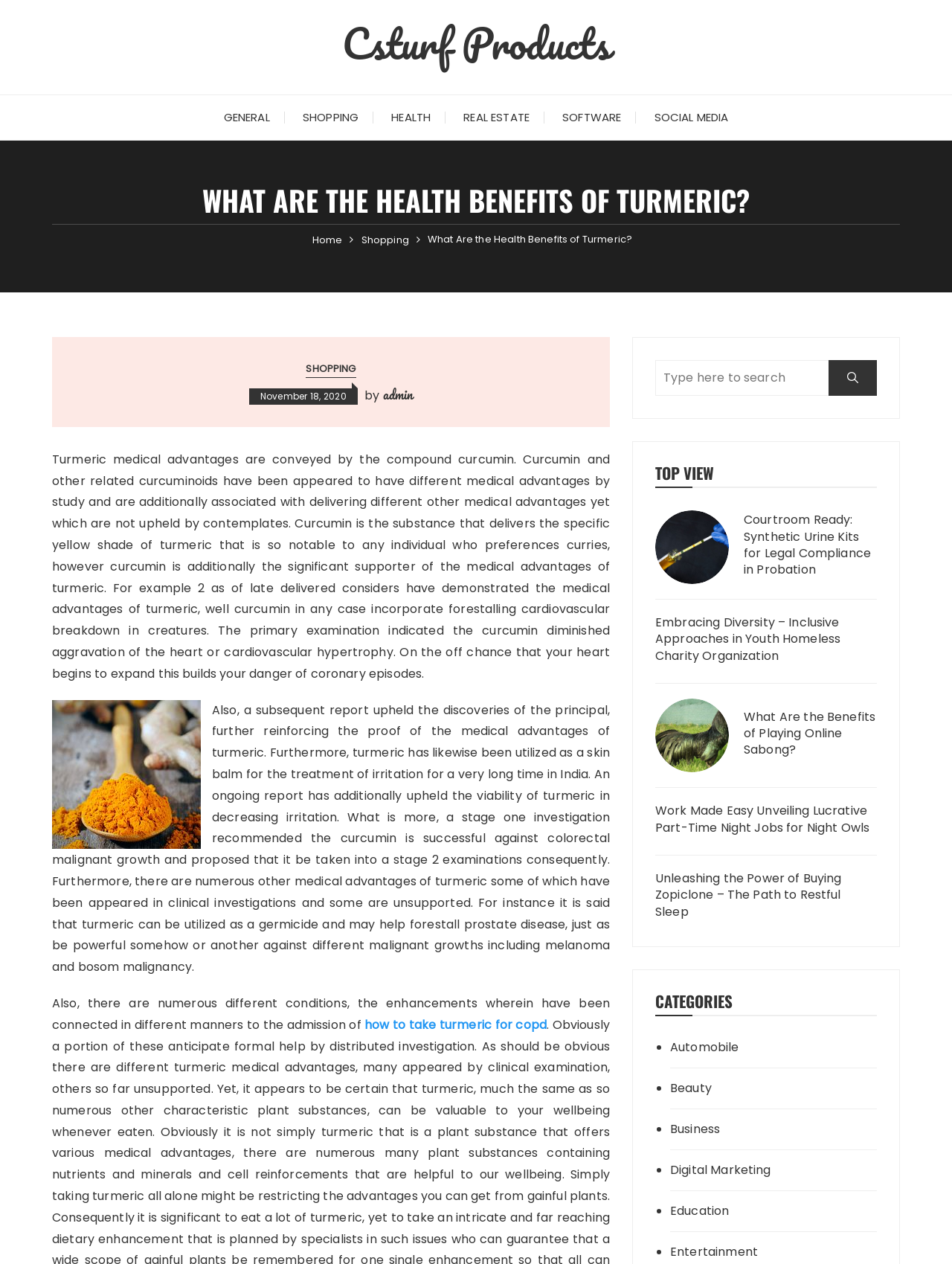Please provide a detailed answer to the question below by examining the image:
How many categories are listed on this webpage?

By examining the webpage, I found a section labeled 'CATEGORIES' which lists several categories, including Automobile, Beauty, Business, Digital Marketing, Education, Entertainment, and others. There are a total of 8 categories listed.